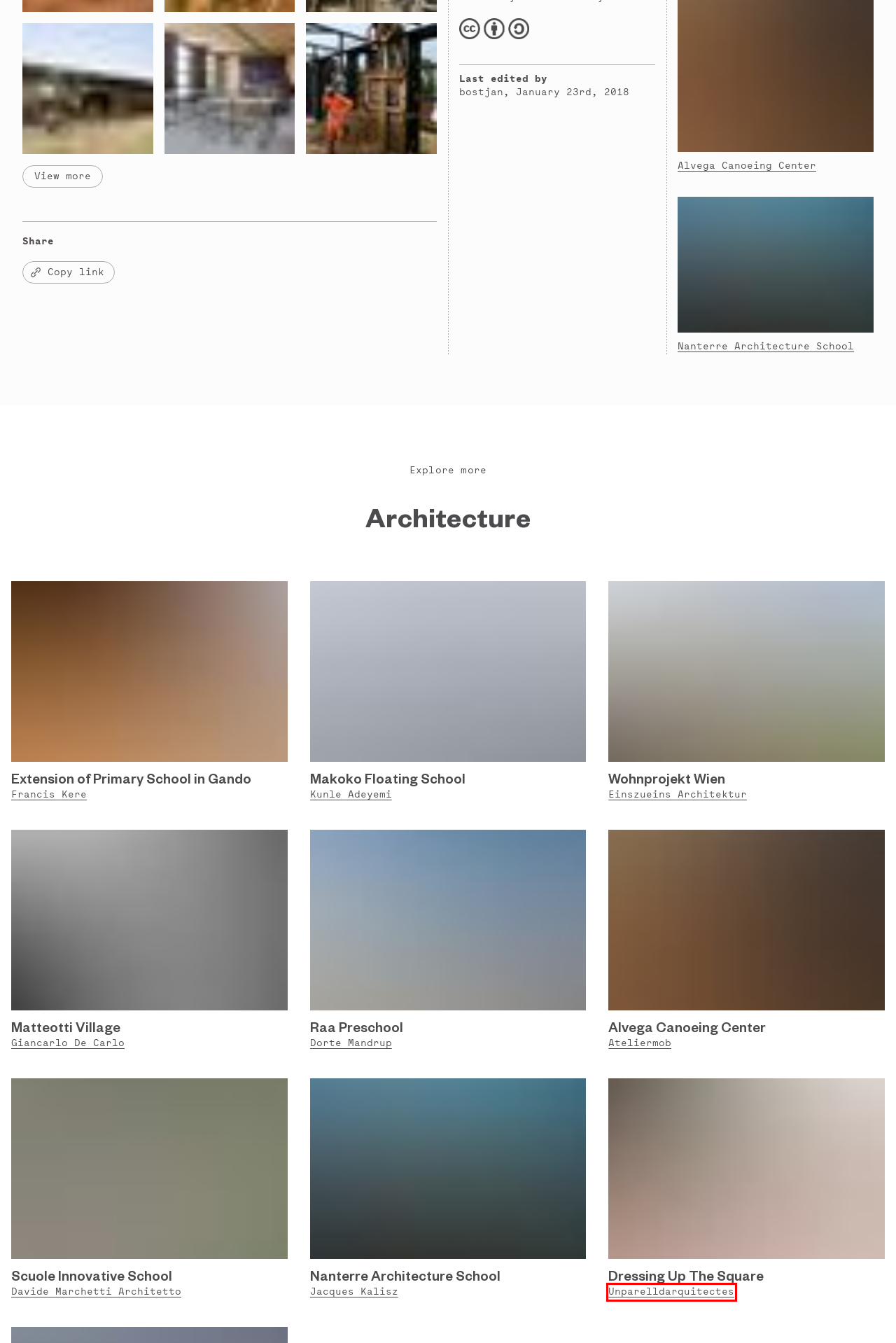You have a screenshot of a webpage with an element surrounded by a red bounding box. Choose the webpage description that best describes the new page after clicking the element inside the red bounding box. Here are the candidates:
A. Jacques Kalisz | Architectuul
B. Makoko Floating School | Architectuul
C. Giancarlo De Carlo | Architectuul
D. Unparelldarquitectes | Architectuul
E. Wohnprojekt Wien | Architectuul
F. Davide Marchetti Architetto | Architectuul
G. Ateliermob | Architectuul
H. Matteotti Village | Architectuul

D